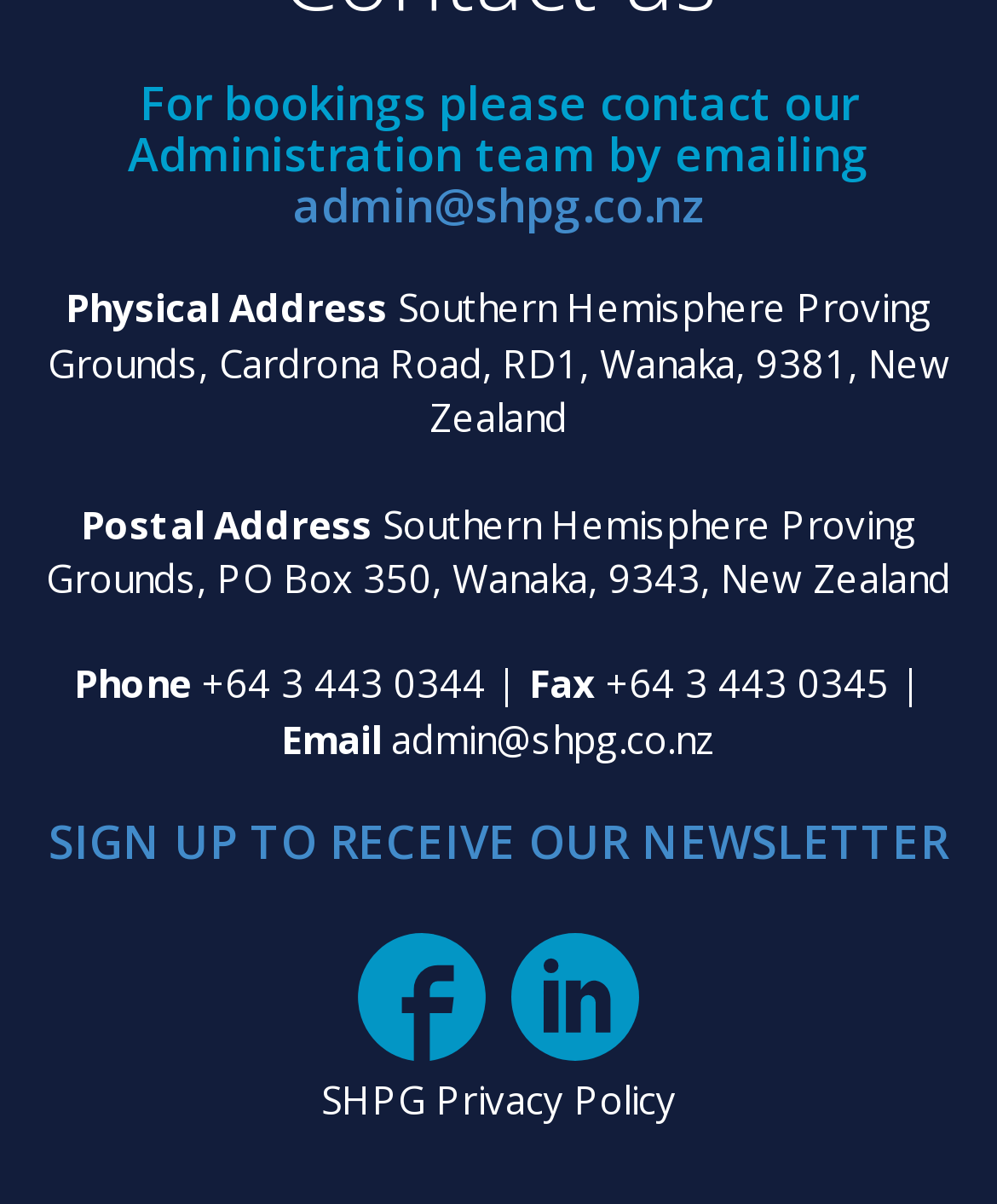Determine the bounding box coordinates for the HTML element described here: "admin@shpg.co.nz".

[0.294, 0.143, 0.706, 0.194]